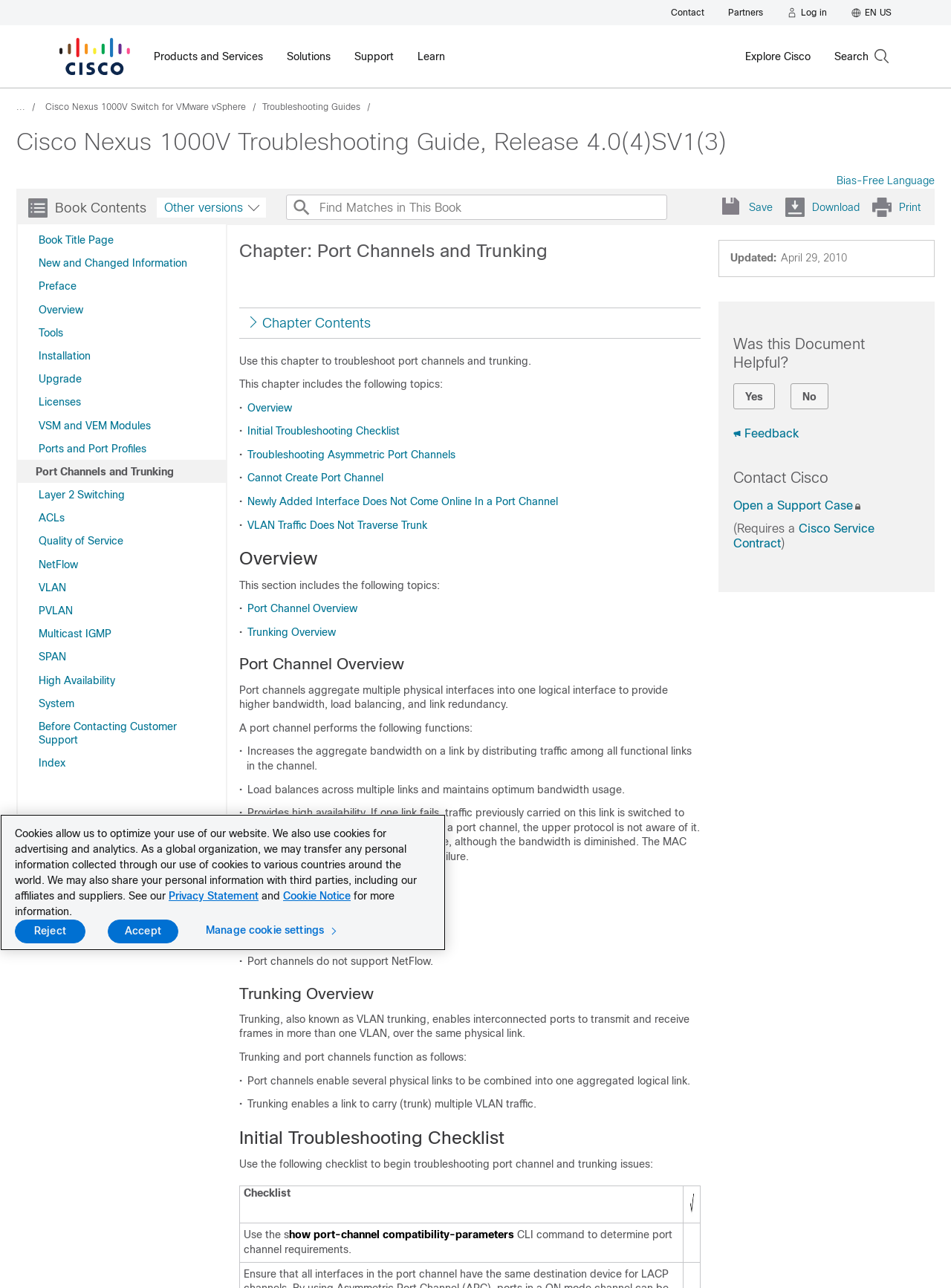Bounding box coordinates are specified in the format (top-left x, top-left y, bottom-right x, bottom-right y). All values are floating point numbers bounded between 0 and 1. Please provide the bounding box coordinate of the region this sentence describes: No

[0.831, 0.298, 0.871, 0.318]